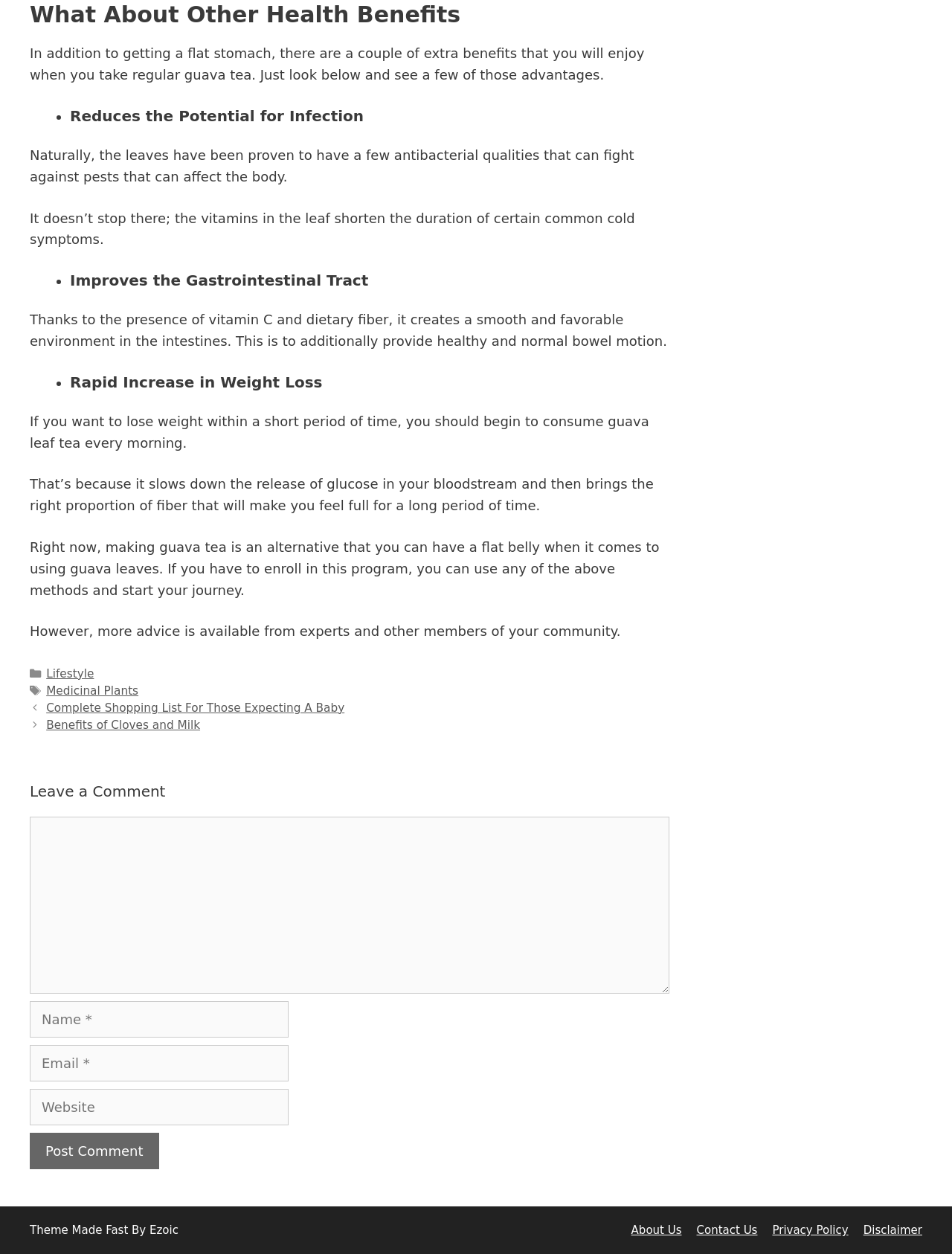What is the purpose of the 'Name' textbox?
Please provide a detailed answer to the question.

The 'Name' textbox is a required field on the webpage that allows users to enter their name. It is likely used to identify the user when they submit a comment or interact with the website in some way.